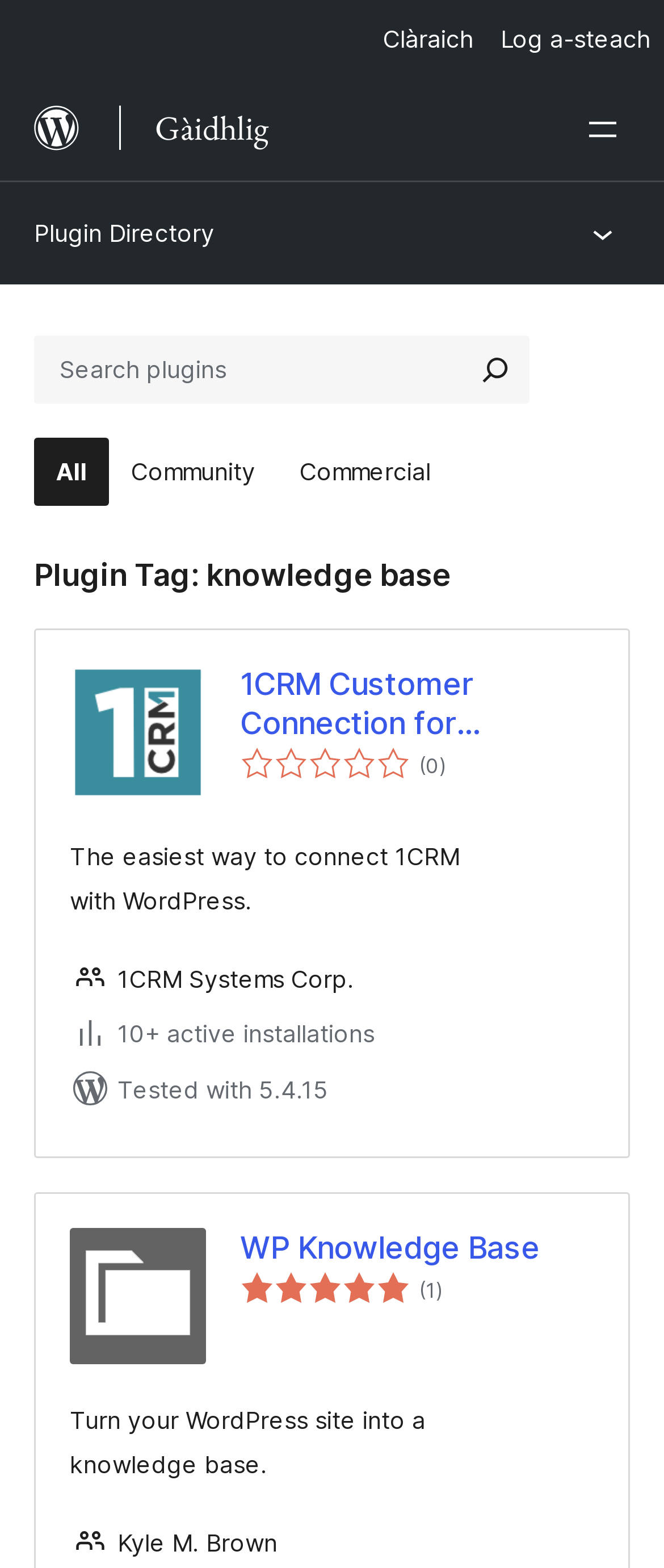Respond with a single word or short phrase to the following question: 
What is the name of the author of the 'WP Knowledge Base' plugin?

Kyle M. Brown